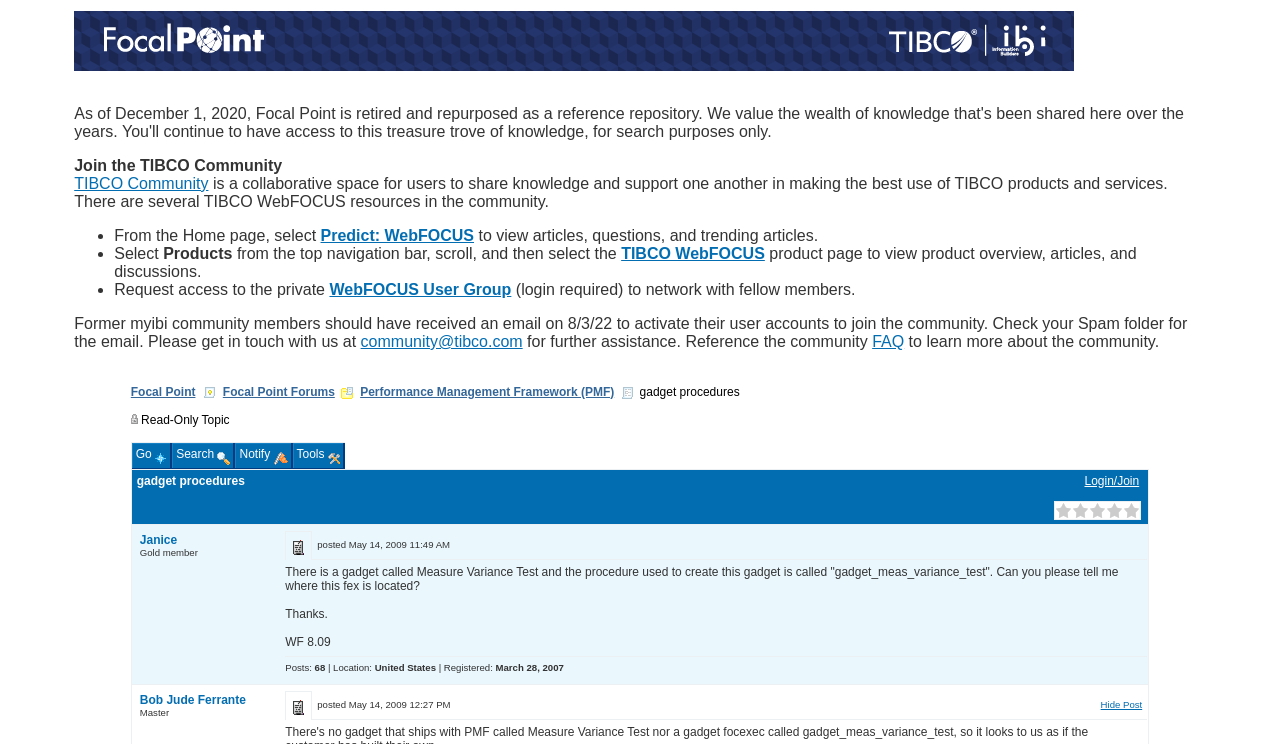What is the role of the 'Hop To Forum Categories' link?
Analyze the screenshot and provide a detailed answer to the question.

The role of the 'Hop To Forum Categories' link is to navigate to the forum categories, as indicated by the link's text content and its position within the layout table.